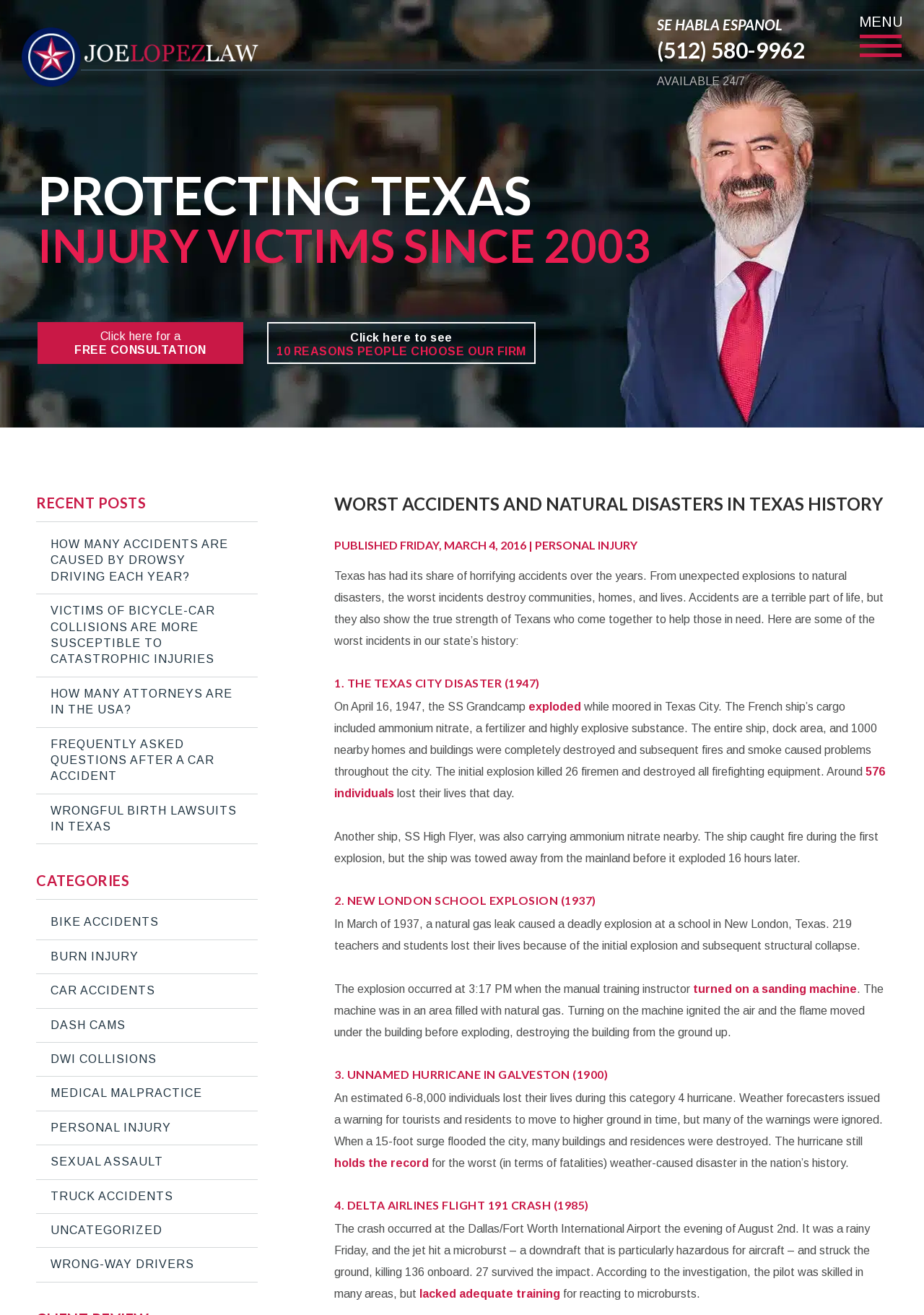What is the category of the article 'HOW MANY ACCIDENTS ARE CAUSED BY DROWSY DRIVING EACH YEAR?'?
Answer the question in as much detail as possible.

I looked at the 'RECENT POSTS' section and found the article 'HOW MANY ACCIDENTS ARE CAUSED BY DROWSY DRIVING EACH YEAR?'. Then, I looked at the 'CATEGORIES' section and found that there is no category that matches the title of the article. Therefore, I concluded that the category of the article is 'UNCATEGORIZED'.